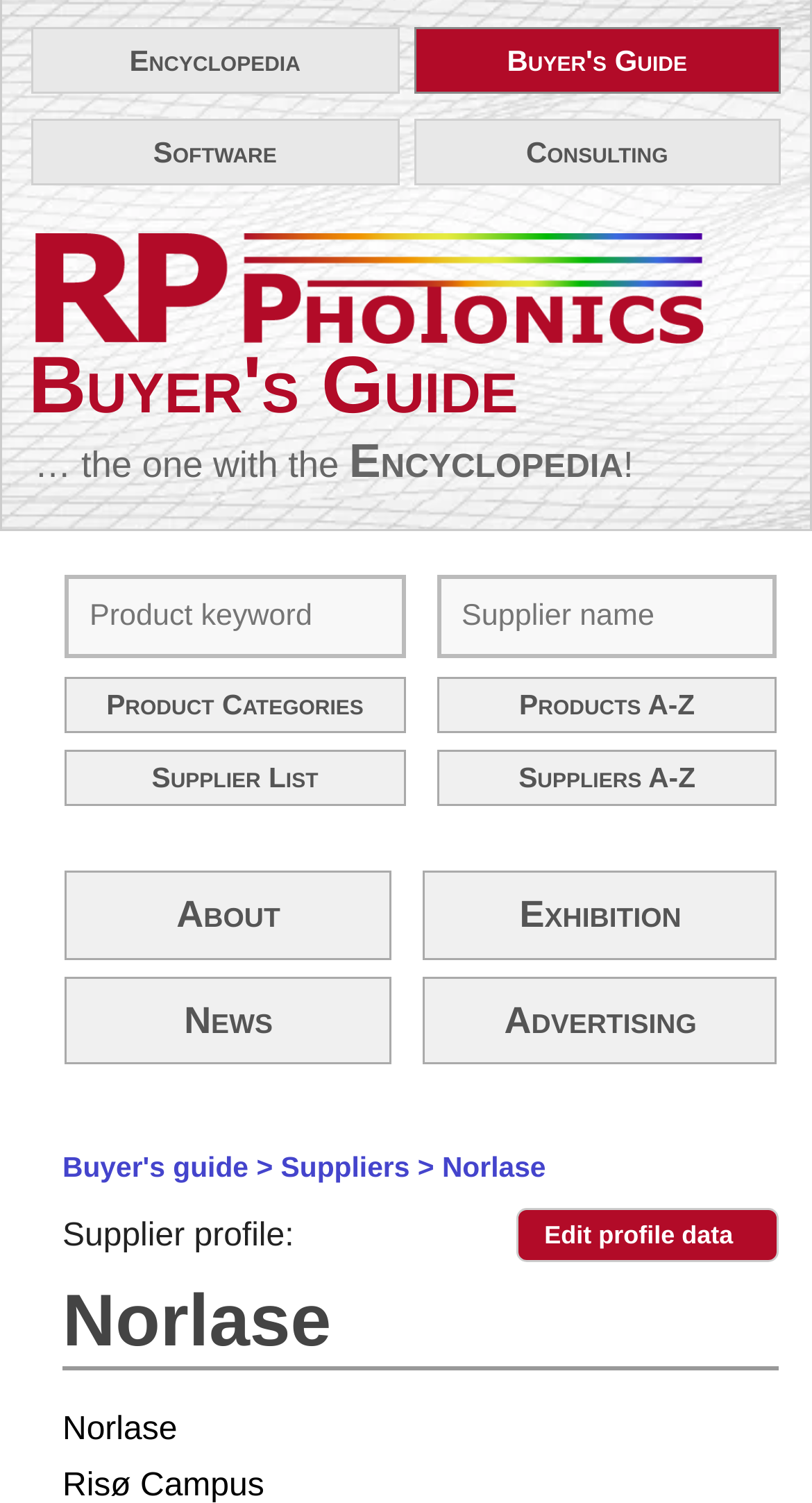Given the description "parent_node: Encyclo­pedia	Buyer's Guide", provide the bounding box coordinates of the corresponding UI element.

[0.043, 0.211, 0.866, 0.233]